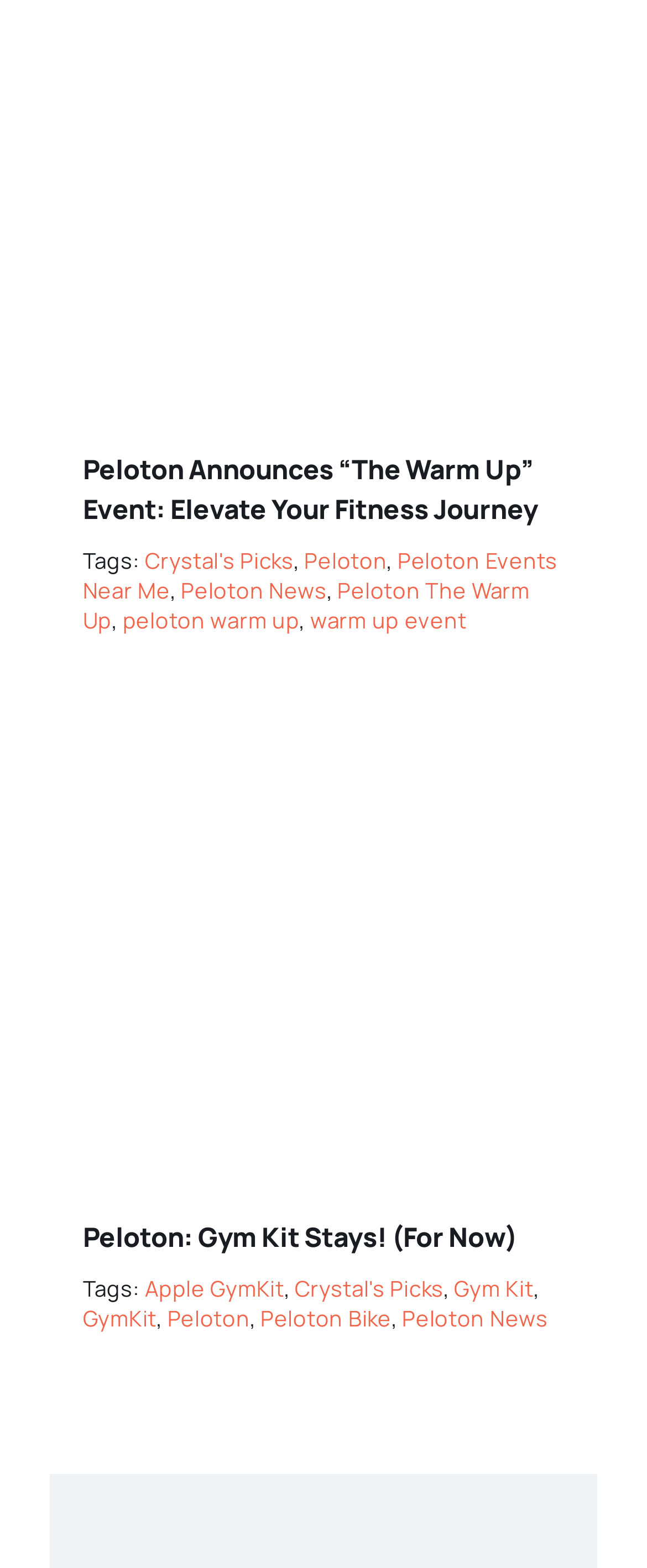Provide a single word or phrase answer to the question: 
How many events are mentioned on this page?

2